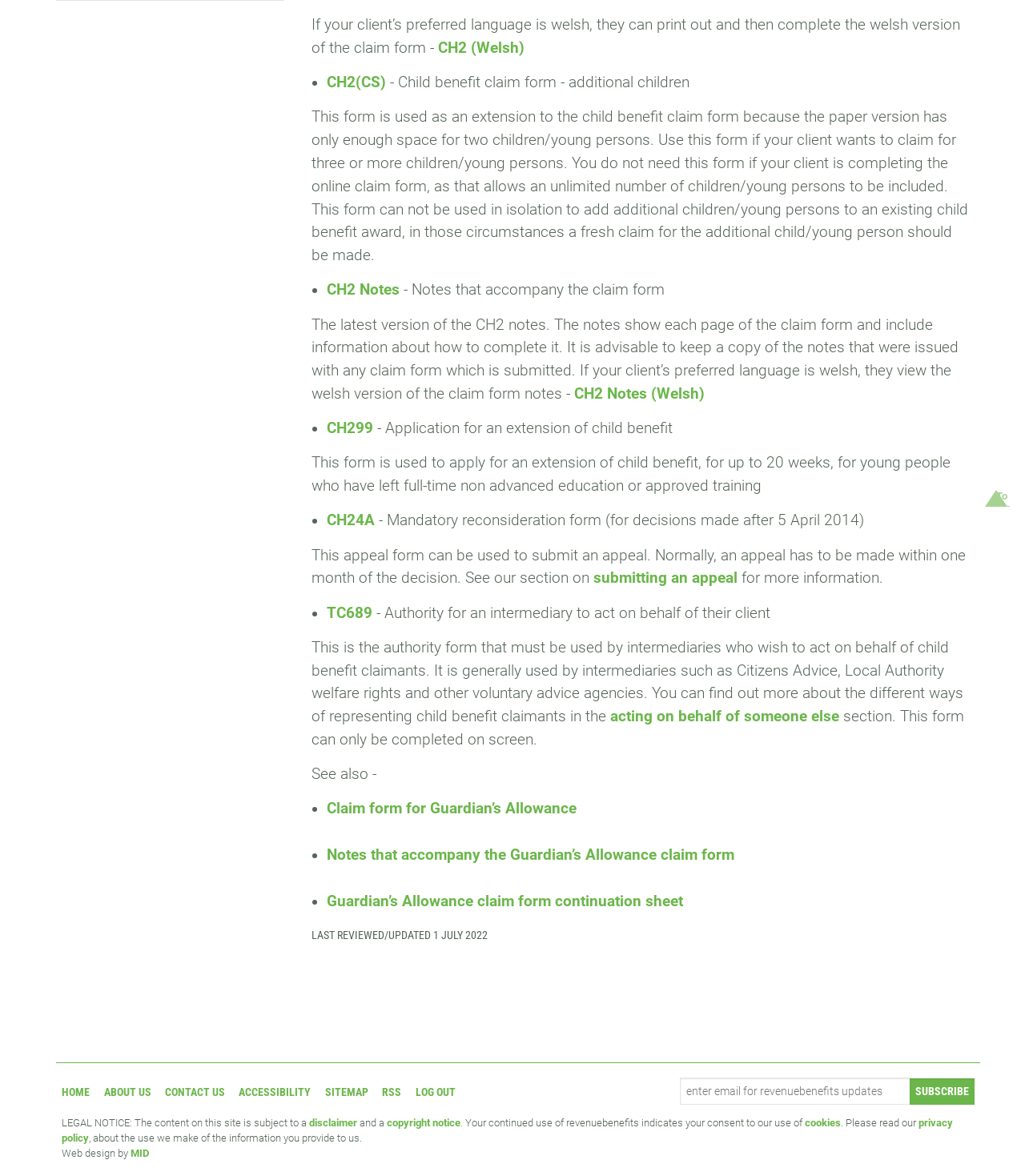Extract the bounding box coordinates for the UI element described as: "Claim form for Guardian’s Allowance".

[0.319, 0.68, 0.562, 0.695]